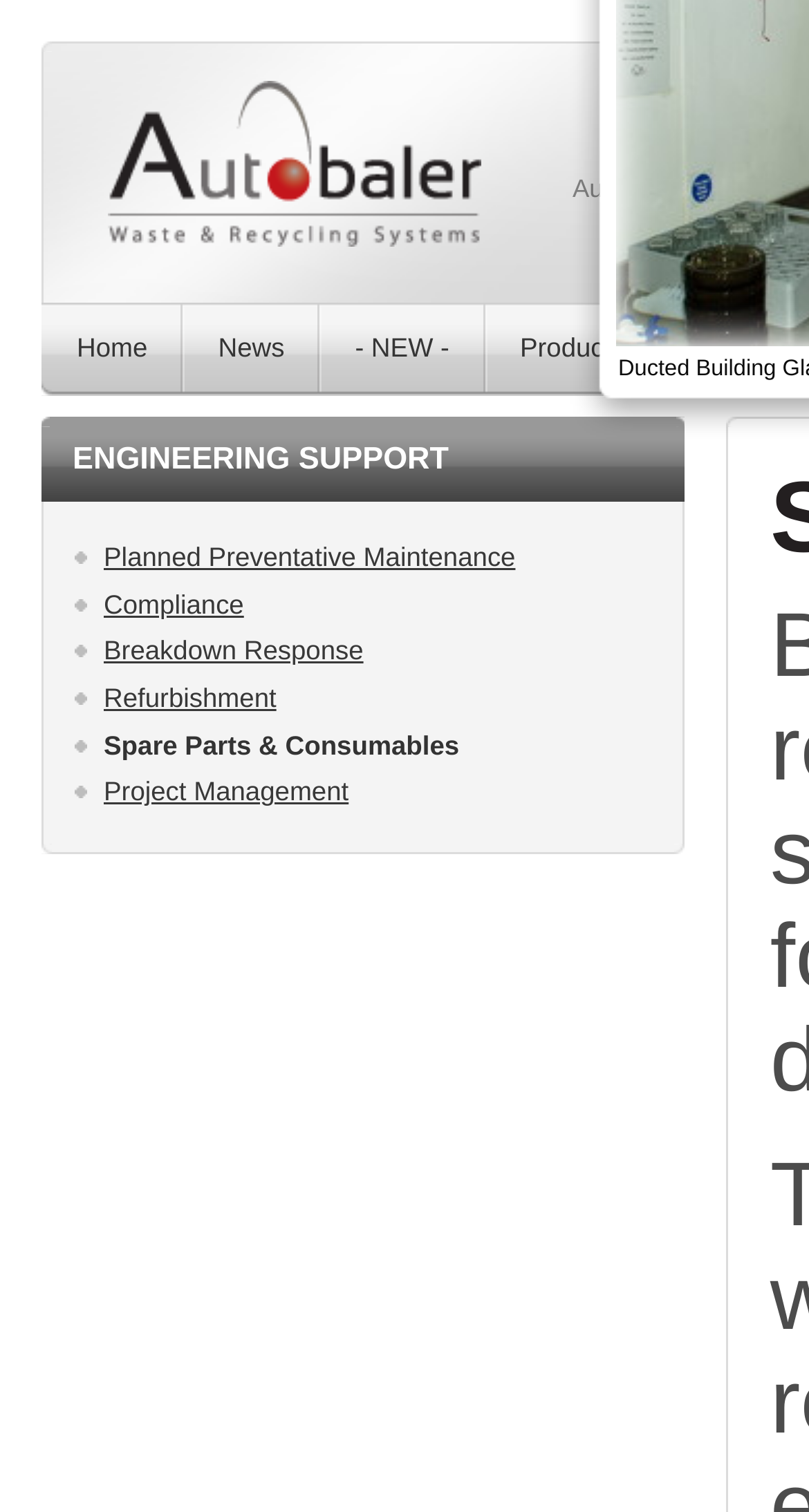Predict the bounding box coordinates of the area that should be clicked to accomplish the following instruction: "go to Autobaler / Waste and Recycling Systems page". The bounding box coordinates should consist of four float numbers between 0 and 1, i.e., [left, top, right, bottom].

[0.133, 0.143, 0.595, 0.163]